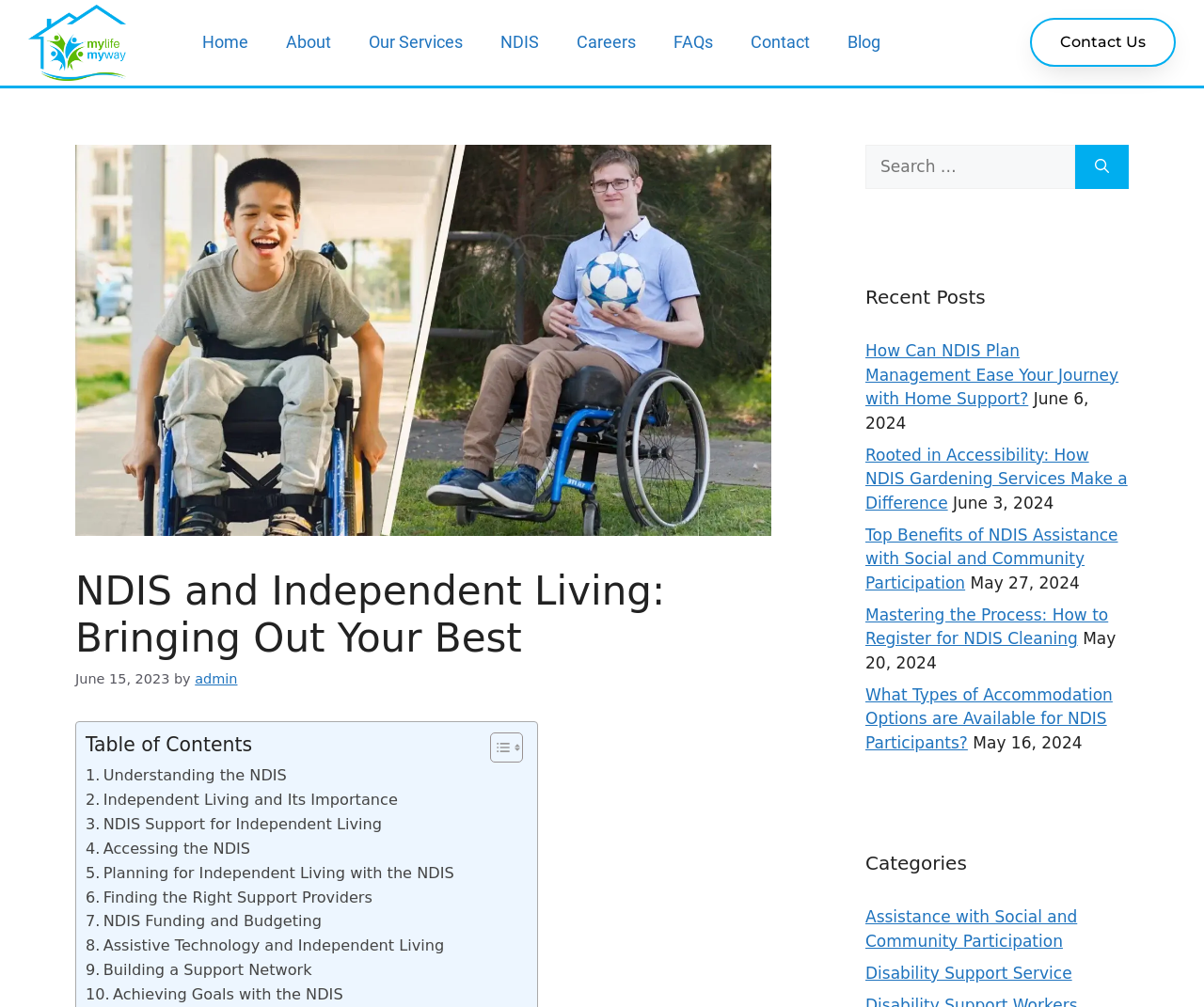Can you specify the bounding box coordinates of the area that needs to be clicked to fulfill the following instruction: "Click on the 'My Life My Way' link"?

[0.023, 0.005, 0.105, 0.08]